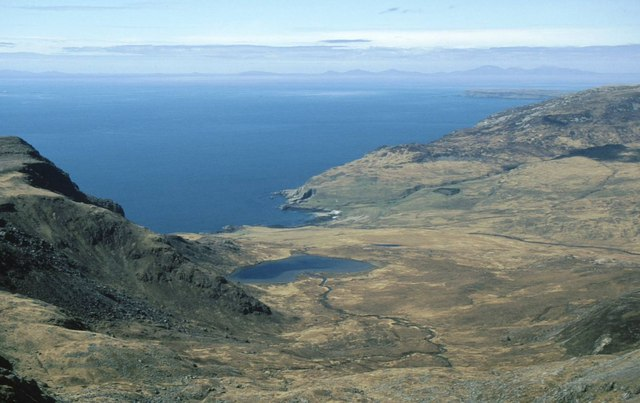What is the color of the ocean in the image?
Provide a detailed and extensive answer to the question.

The answer can be obtained by reading the caption, which describes the dramatic cliffs dropping steeply into the deep blue waters of the ocean.